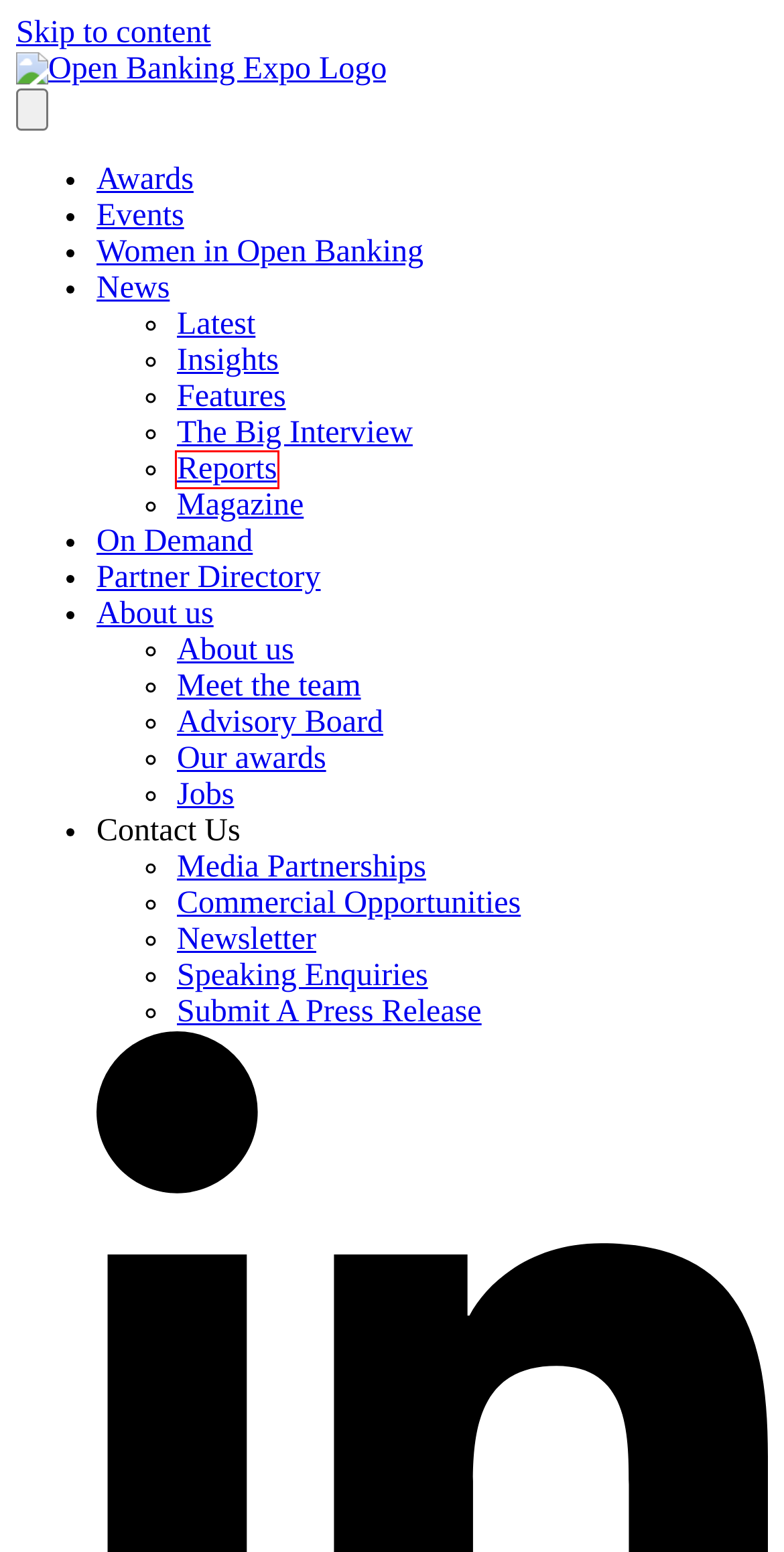Look at the given screenshot of a webpage with a red rectangle bounding box around a UI element. Pick the description that best matches the new webpage after clicking the element highlighted. The descriptions are:
A. Reports | Open Banking Expo
B. Commercial Opportunities | Open Banking Expo
C. On Demand | Open Banking Expo
D. Features | Open Banking Expo
E. Our awards | Open Banking Expo
F. Speaking Enquiries | Open Banking Expo
G. Events | Open Banking Expo
H. Open Banking Expo Awards

A